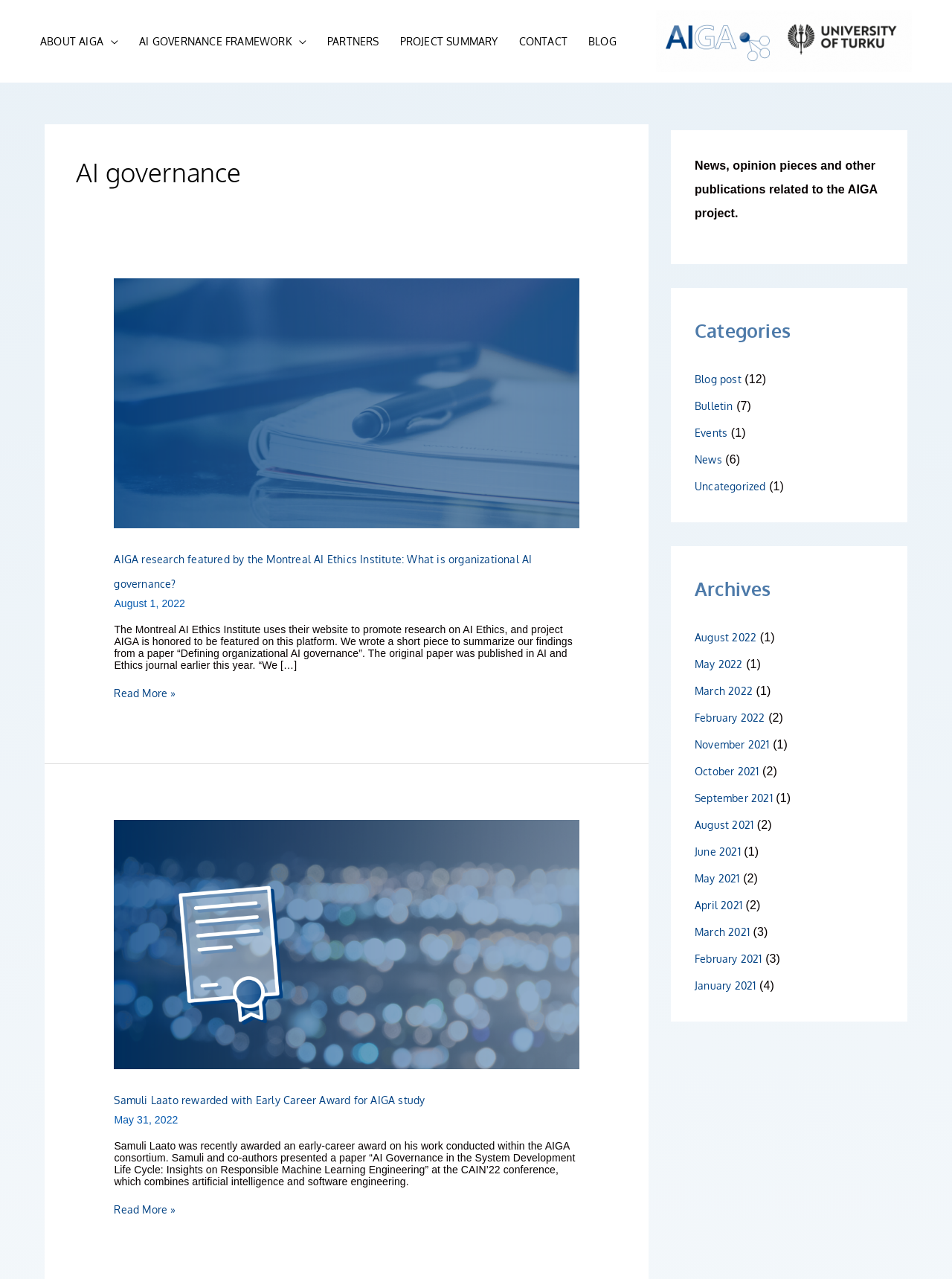Can you identify the bounding box coordinates of the clickable region needed to carry out this instruction: 'View the archives for August 2022'? The coordinates should be four float numbers within the range of 0 to 1, stated as [left, top, right, bottom].

[0.73, 0.493, 0.795, 0.503]